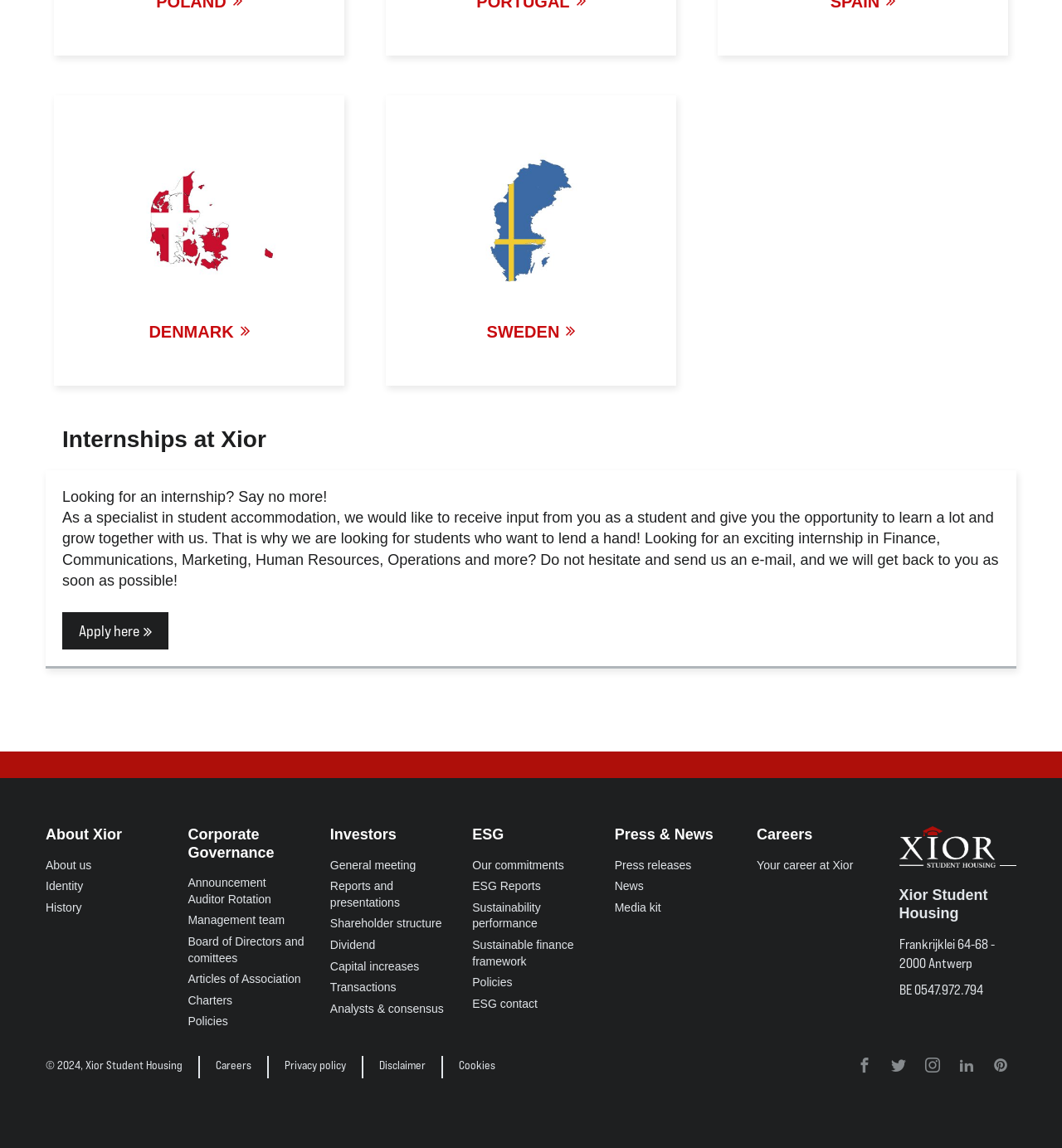Locate the bounding box coordinates of the area where you should click to accomplish the instruction: "Get in touch with Xior's ESG contact".

[0.445, 0.868, 0.555, 0.882]